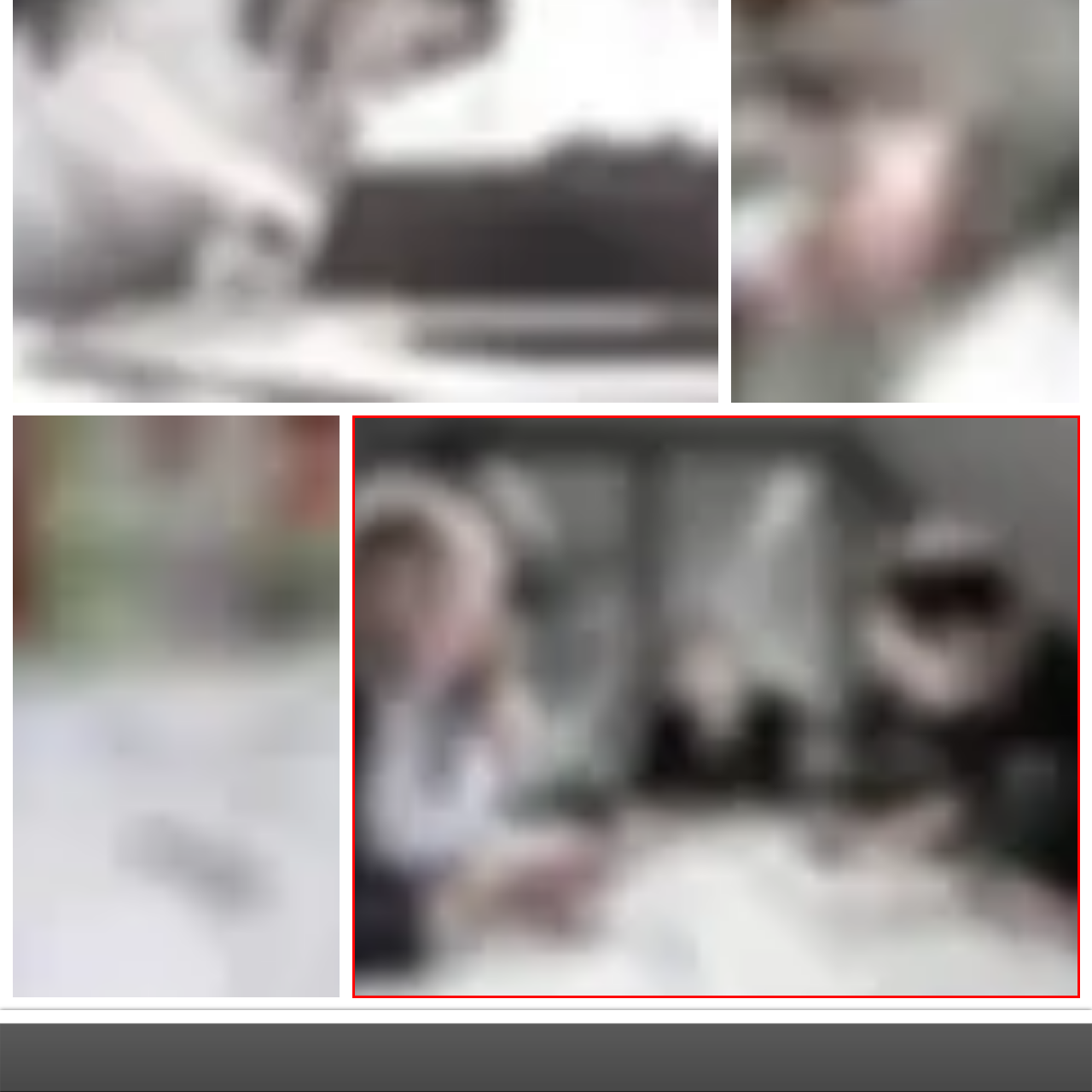Analyze the content inside the red-marked area, What are the individuals in the meeting doing? Answer using only one word or a concise phrase.

Discussing design concepts